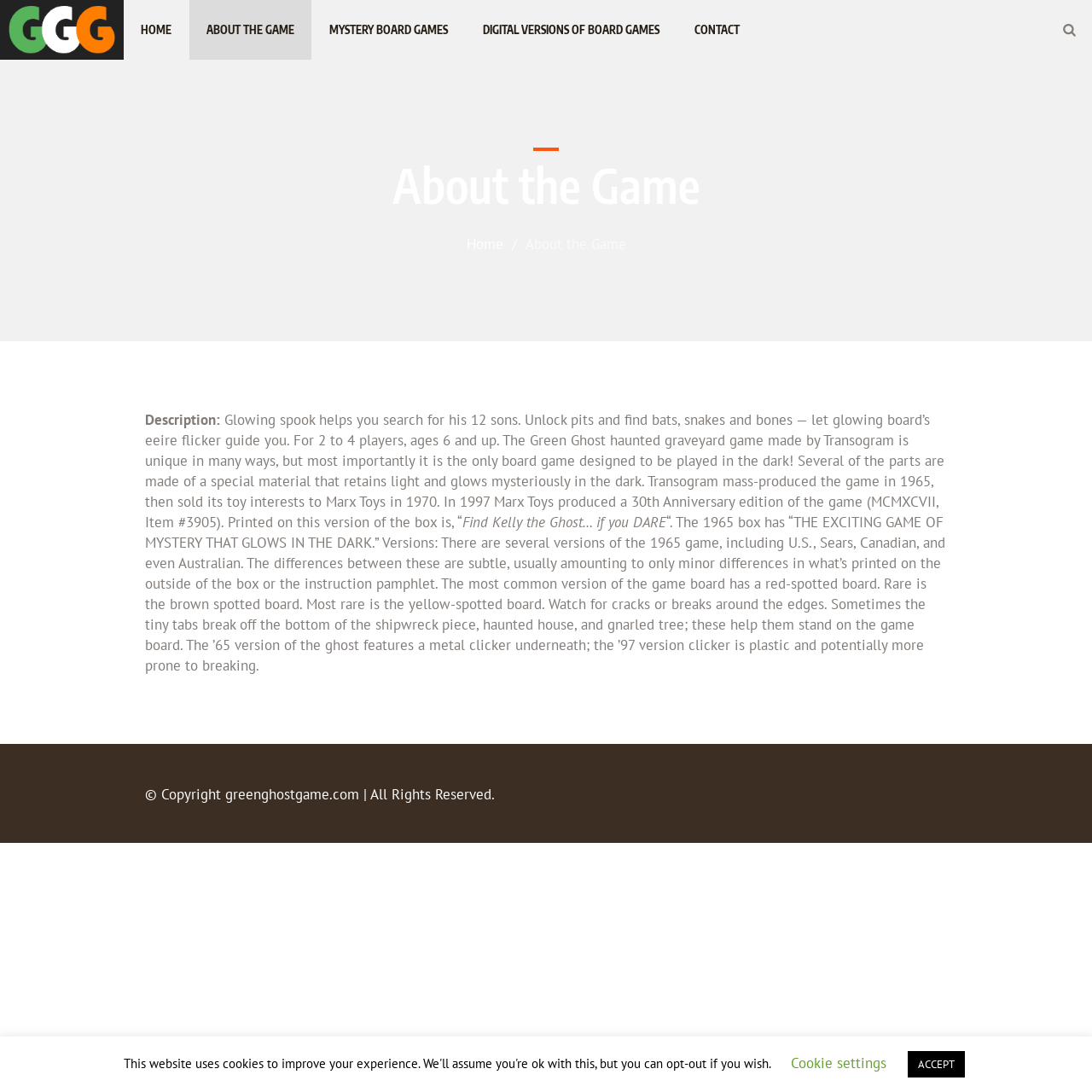Bounding box coordinates are specified in the format (top-left x, top-left y, bottom-right x, bottom-right y). All values are floating point numbers bounded between 0 and 1. Please provide the bounding box coordinate of the region this sentence describes: Cookie settings

[0.724, 0.965, 0.811, 0.982]